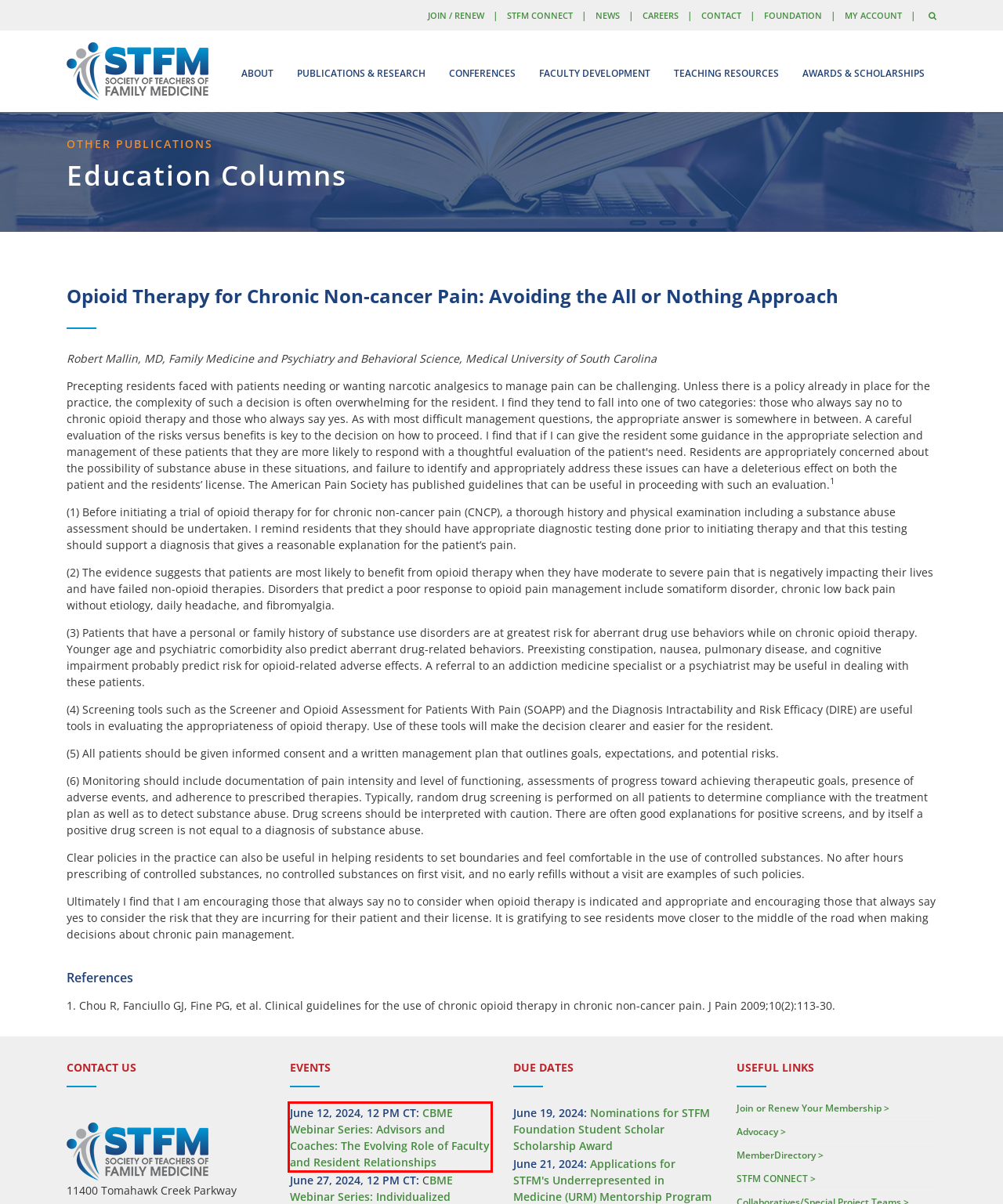Identify the text within the red bounding box on the webpage screenshot and generate the extracted text content.

June 12, 2024, 12 PM CT: CBME Webinar Series: Advisors and Coaches: The Evolving Role of Faculty and Resident Relationships